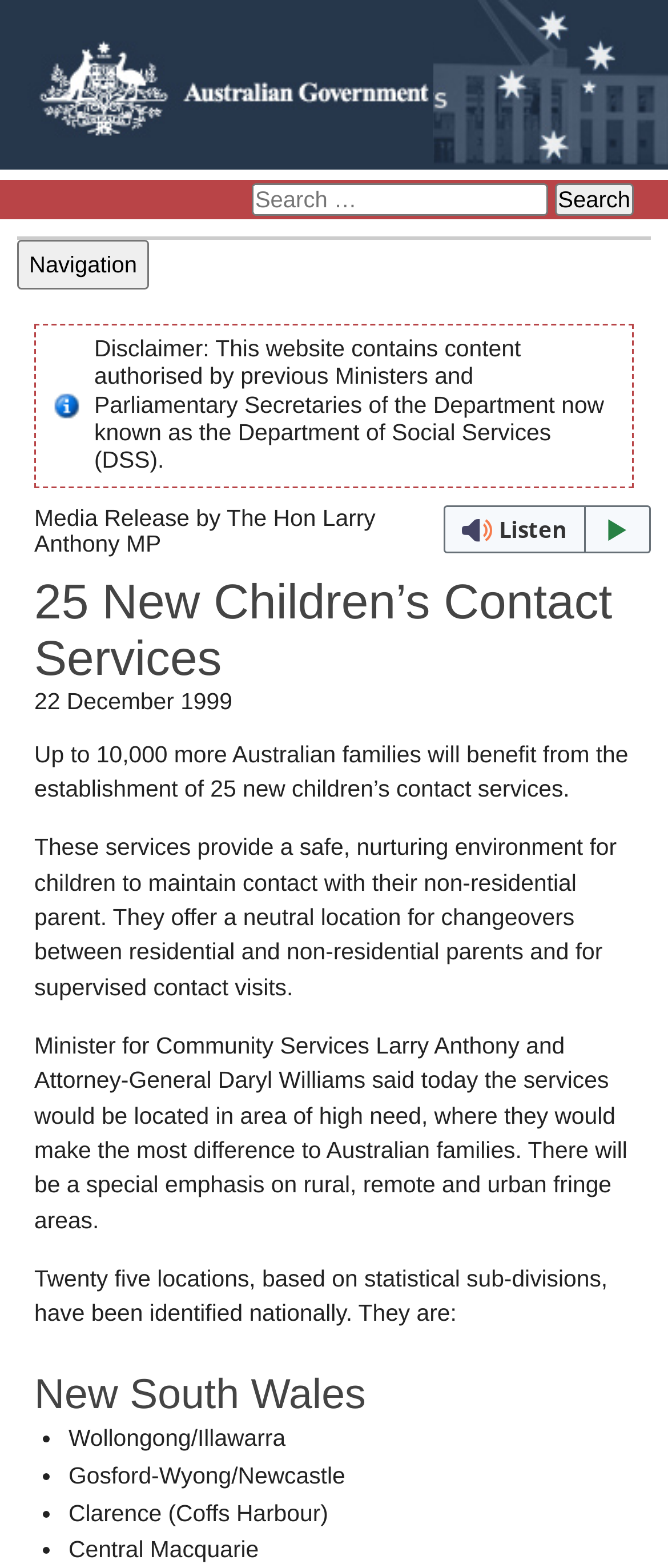Explain the contents of the webpage comprehensively.

The webpage appears to be a news article or press release from the Australian Government, specifically from the Department of Social Services (DSS). At the top of the page, there is a link to the Australian Government and an image of the Australian Government logo. Below this, there is a search bar with a search button to the right.

To the left of the search bar, there is a navigation menu that can be shown or hidden. Below the search bar, there is a disclaimer section that explains the content of the website is authorized by previous Ministers and Parliamentary Secretaries of the DSS.

The main content of the page is a media release from The Hon Larry Anthony MP, dated 22 December 1999. The release announces the establishment of 25 new children's contact services, which will provide a safe environment for children to maintain contact with their non-residential parents. The services will be located in areas of high need, with an emphasis on rural, remote, and urban fringe areas.

The release lists 25 locations nationally, with a focus on New South Wales. The locations are listed in bullet points, including Wollongong/Illawarra, Gosford-Wyong/Newcastle, Clarence (Coffs Harbour), and Central Macquarie.

There is also a button to listen to the media release with webReader, a text-to-speech service.